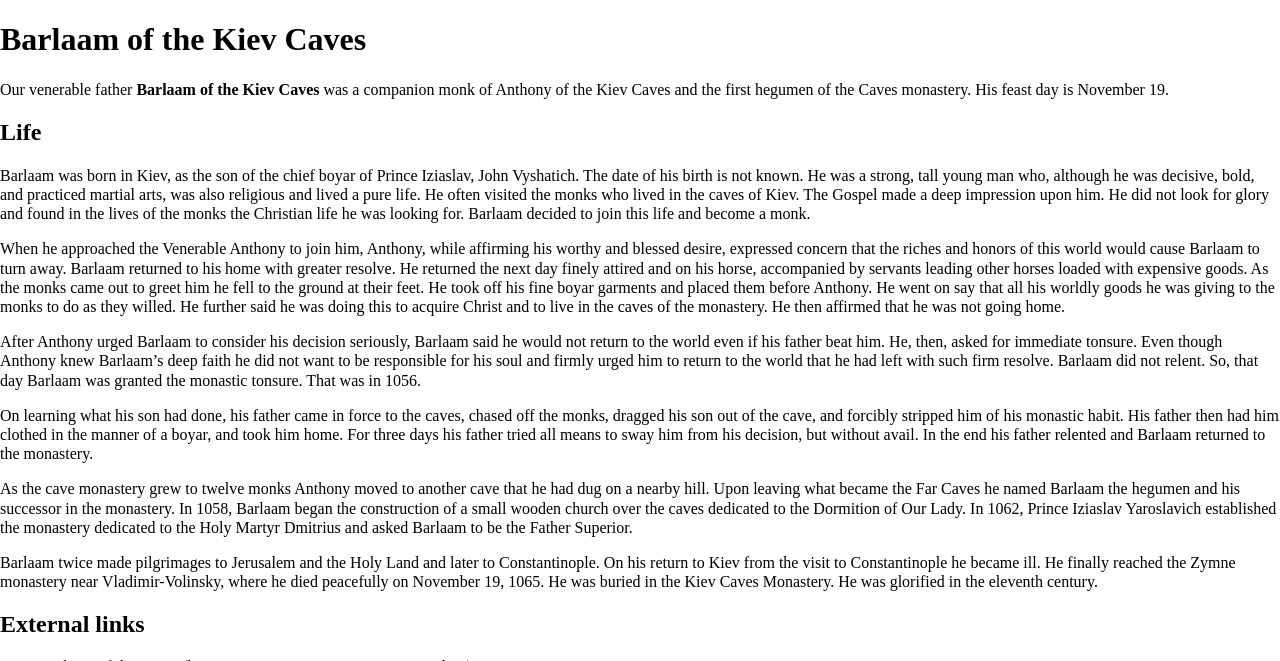Find the bounding box coordinates of the element to click in order to complete the given instruction: "Explore the external links."

[0.0, 0.925, 1.0, 0.965]